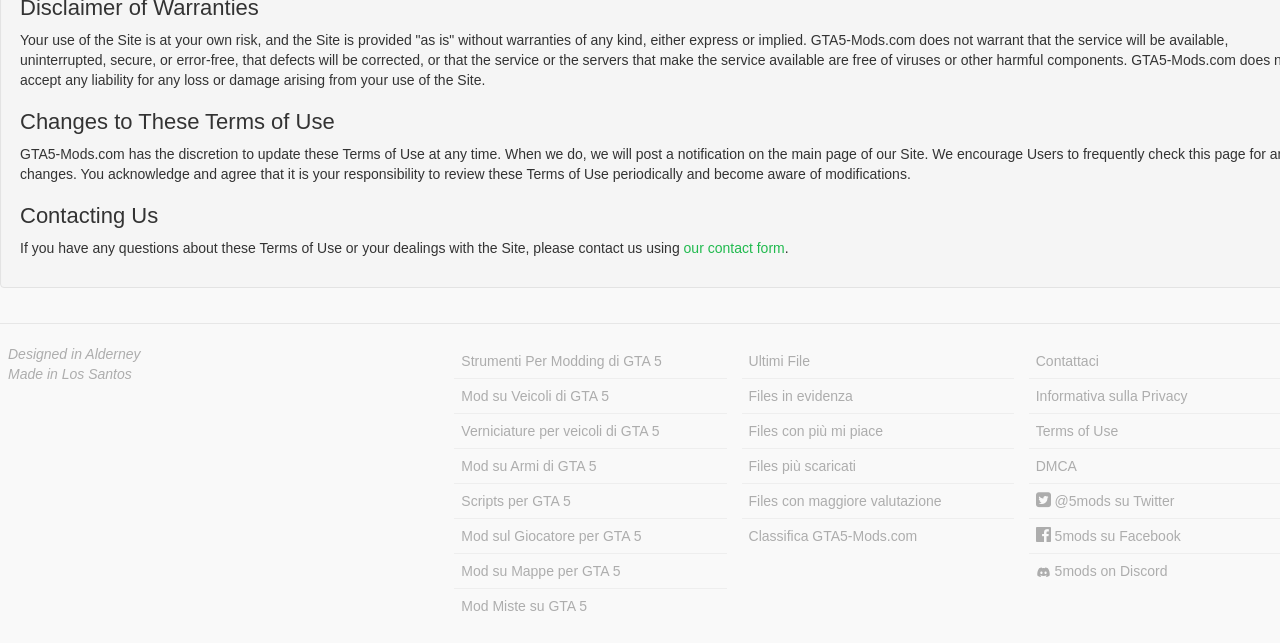How many links are there for GTA 5 mods?
Give a detailed response to the question by analyzing the screenshot.

There are 12 links for GTA 5 mods, which are 'Strumenti Per Modding di GTA 5', 'Mod su Veicoli di GTA 5', 'Verniciature per veicoli di GTA 5', 'Mod su Armi di GTA 5', 'Scripts per GTA 5', 'Mod sul Giocatore per GTA 5', 'Mod su Mappe per GTA 5', 'Mod Miste su GTA 5', 'Ultimi File', 'Files in evidenza', 'Files con più mi piace', and 'Files più scaricati'.